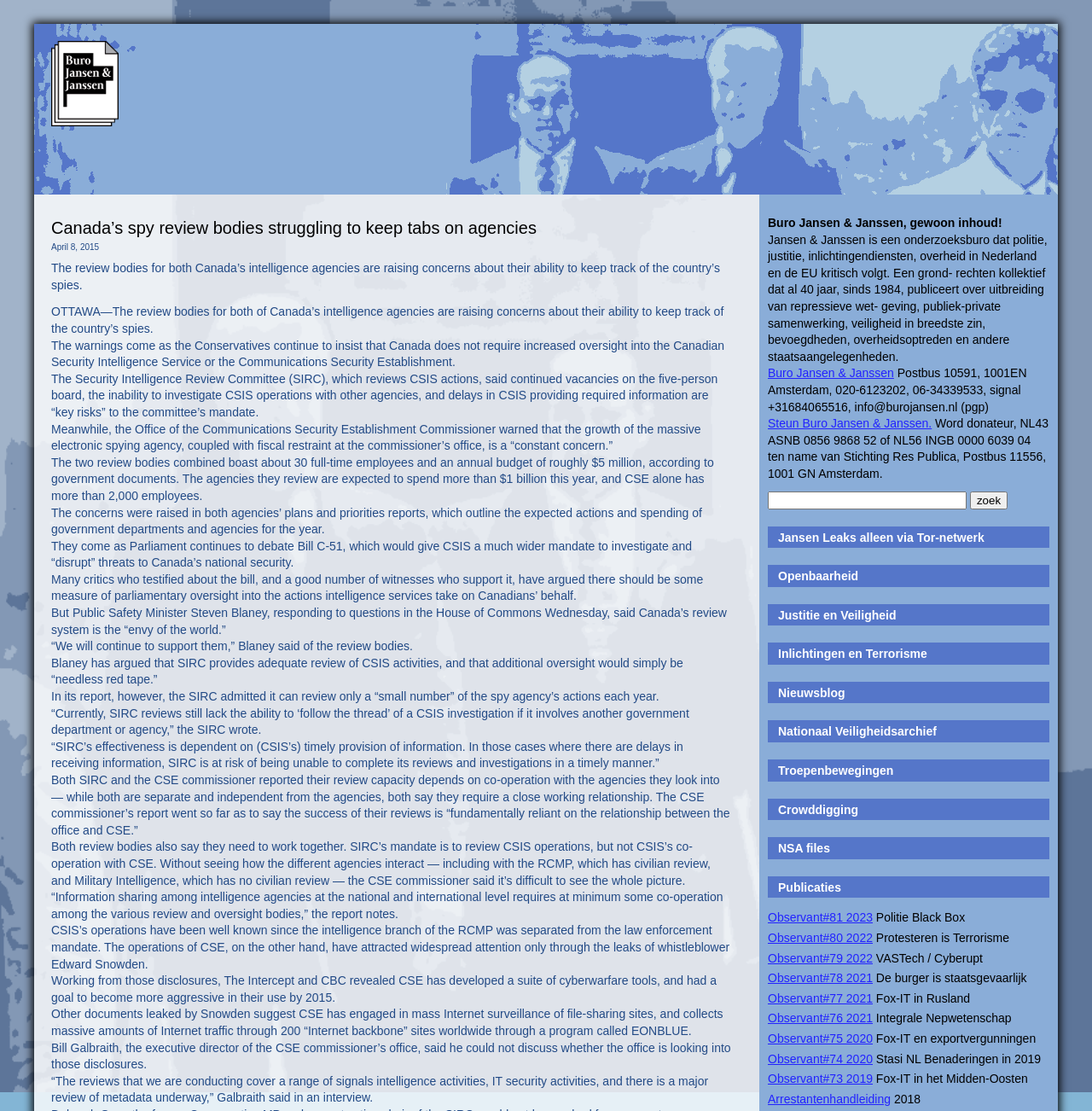Using a single word or phrase, answer the following question: 
What is the topic of the article?

Canada's spy review bodies